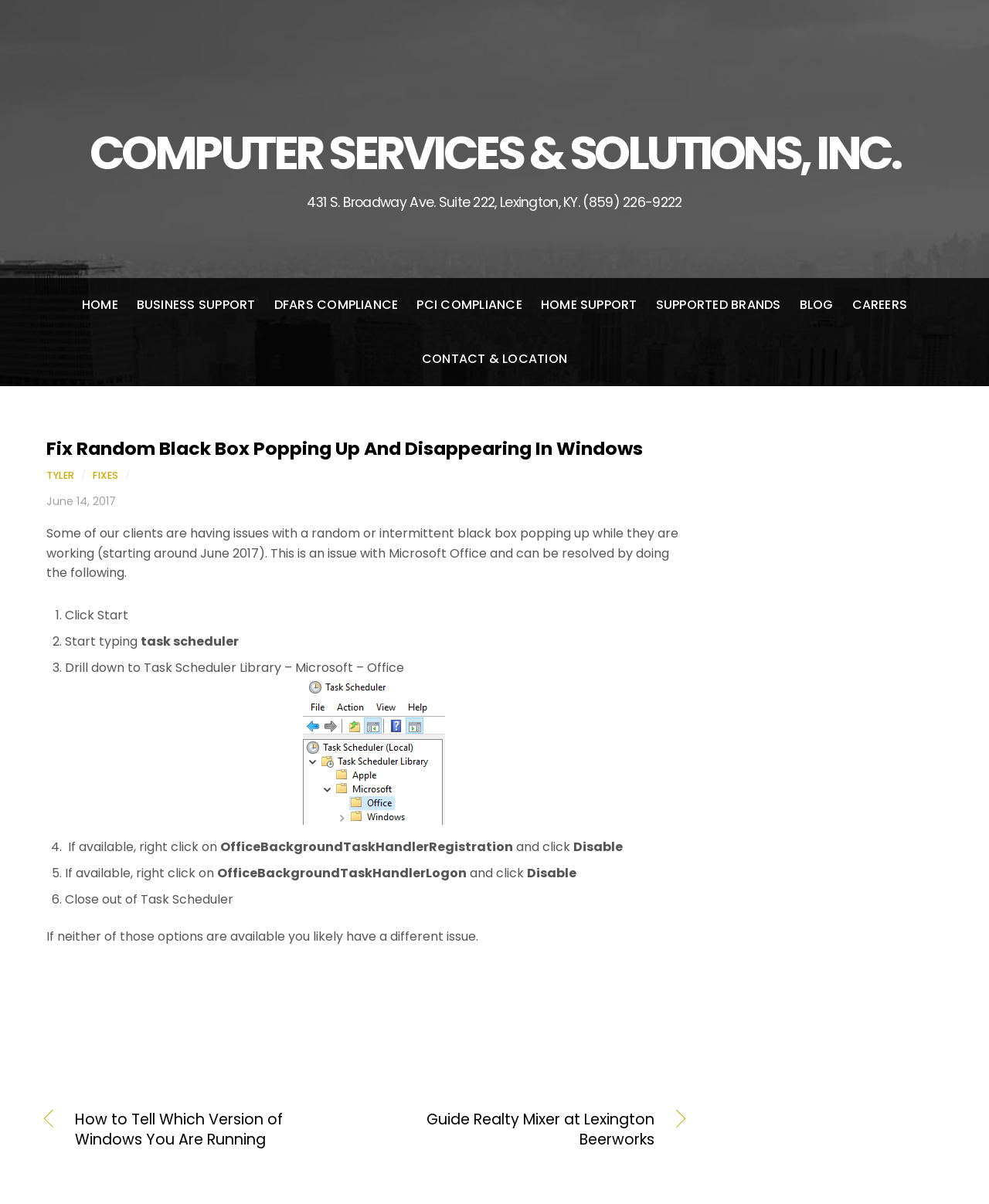Using the format (top-left x, top-left y, bottom-right x, bottom-right y), and given the element description, identify the bounding box coordinates within the screenshot: Computer Services & Solutions, INC.

[0.09, 0.1, 0.91, 0.154]